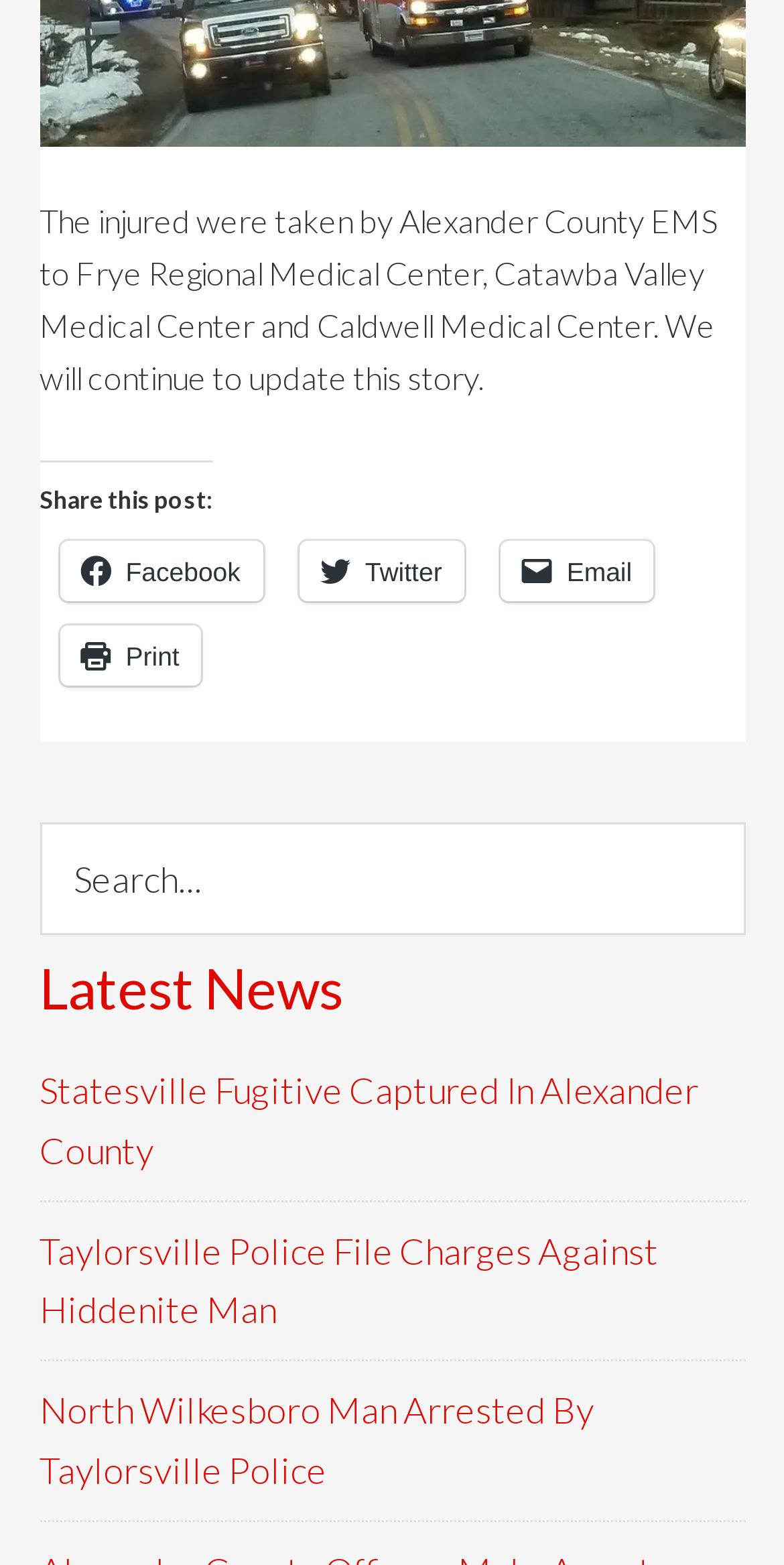Refer to the image and provide a thorough answer to this question:
What is the current news story about?

The current news story is about an incident where injured people were taken to hospitals, specifically Frye Regional Medical Center, Catawba Valley Medical Center, and Caldwell Medical Center, as mentioned in the static text element.